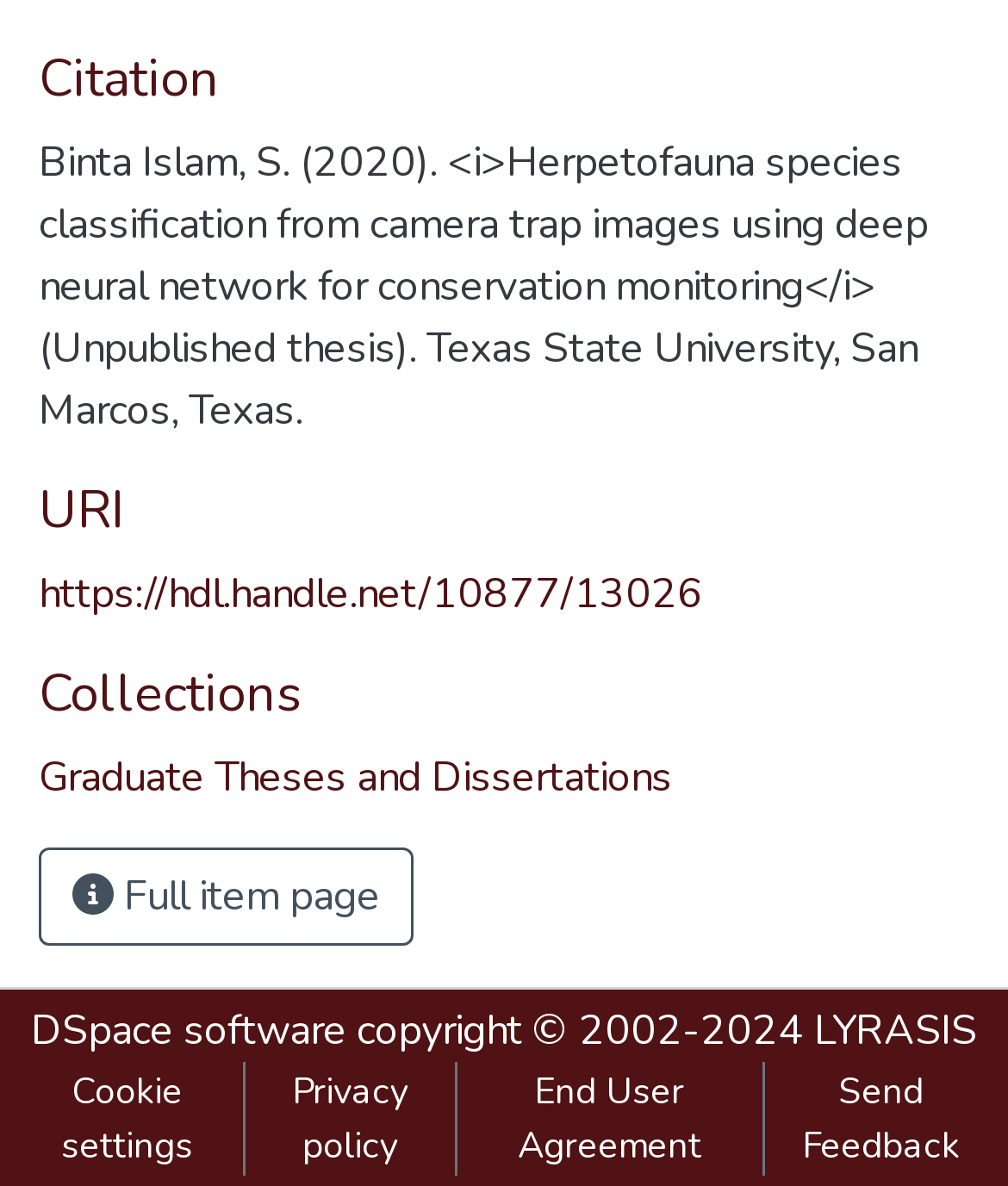What collection does the citation belong to?
Please look at the screenshot and answer using one word or phrase.

Graduate Theses and Dissertations